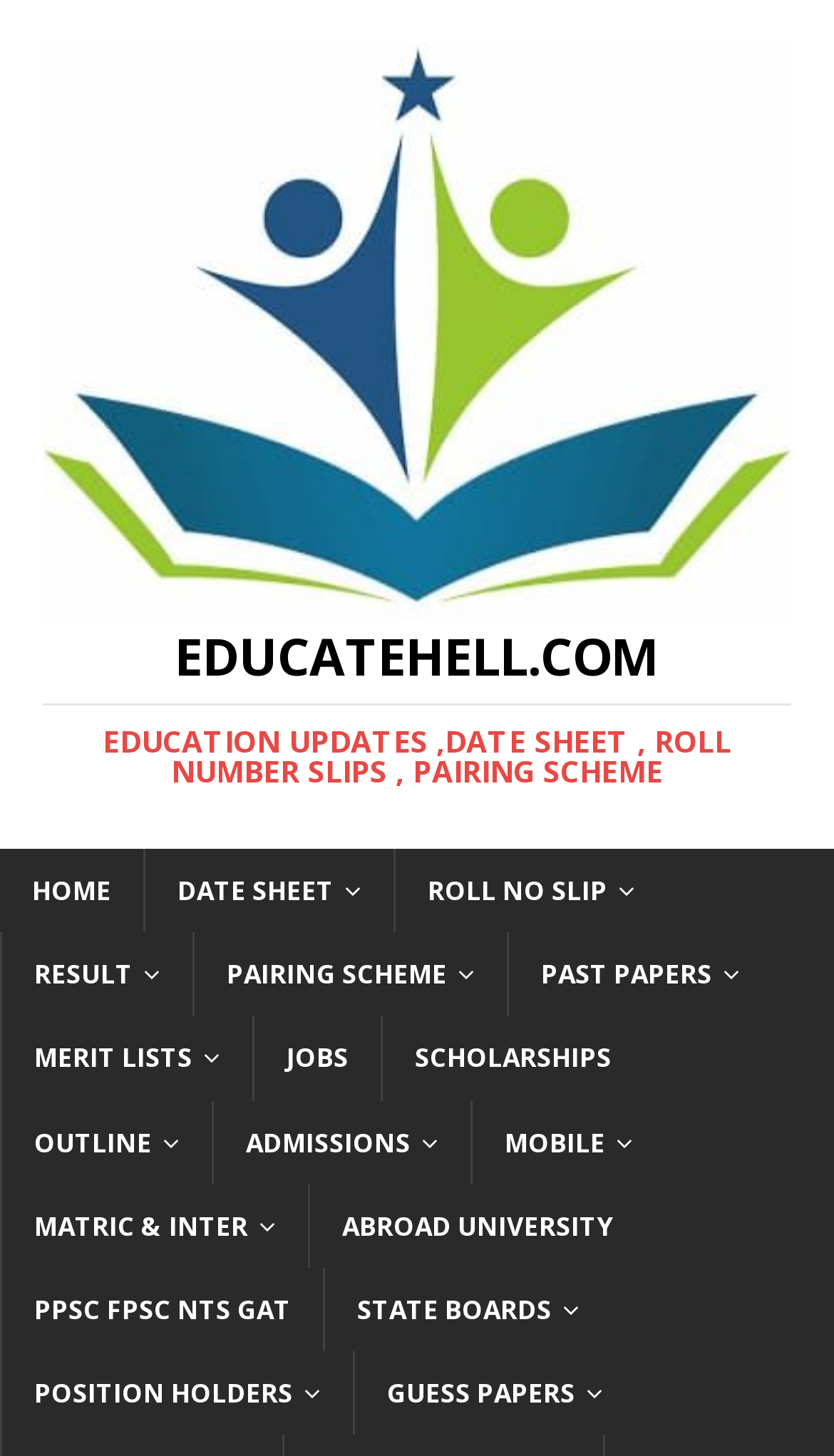Please specify the bounding box coordinates of the clickable section necessary to execute the following command: "check past papers".

[0.608, 0.641, 0.926, 0.698]